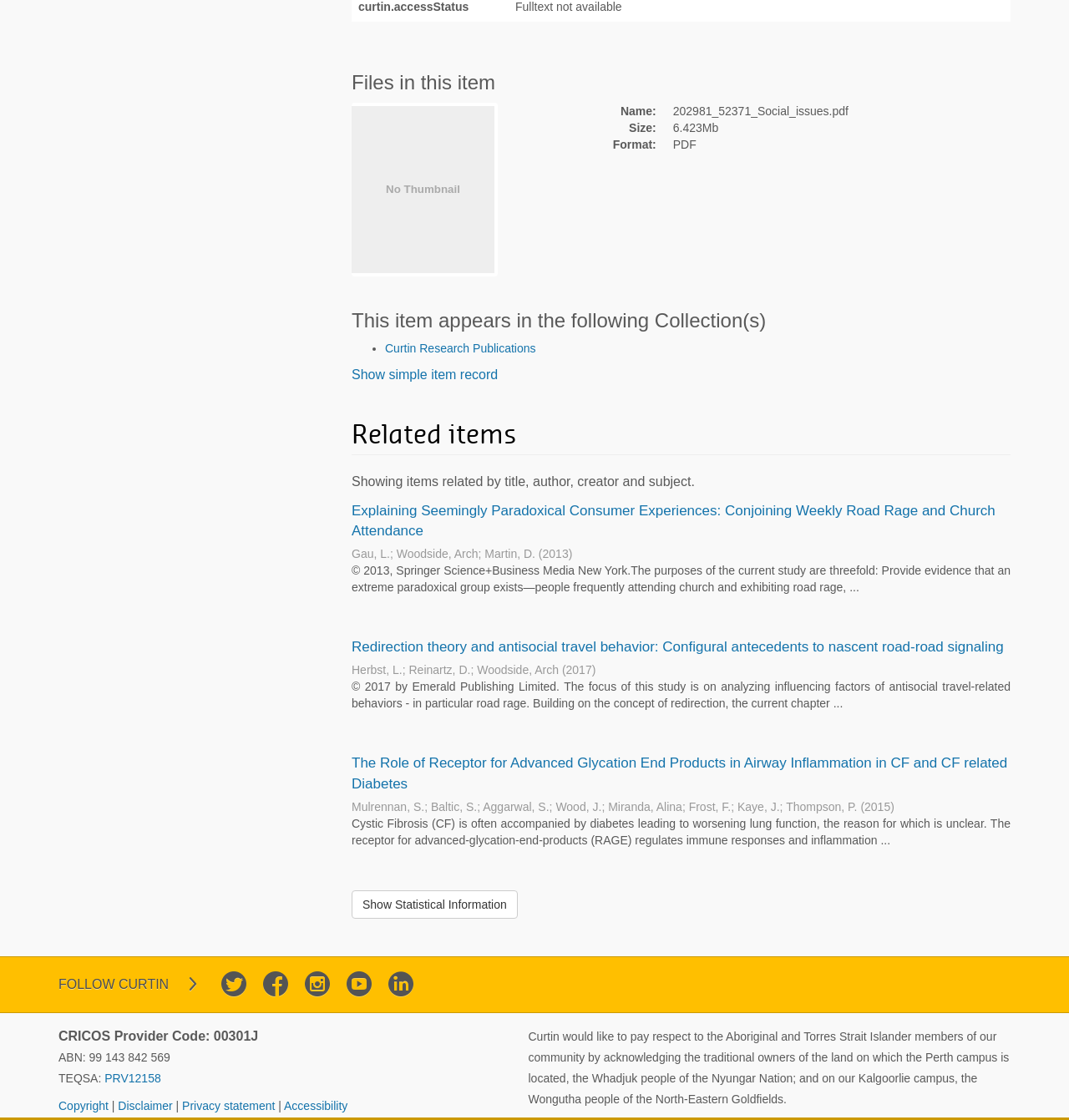Given the description of a UI element: "alt="No Thumbnail [100%x200]"", identify the bounding box coordinates of the matching element in the webpage screenshot.

[0.329, 0.094, 0.462, 0.244]